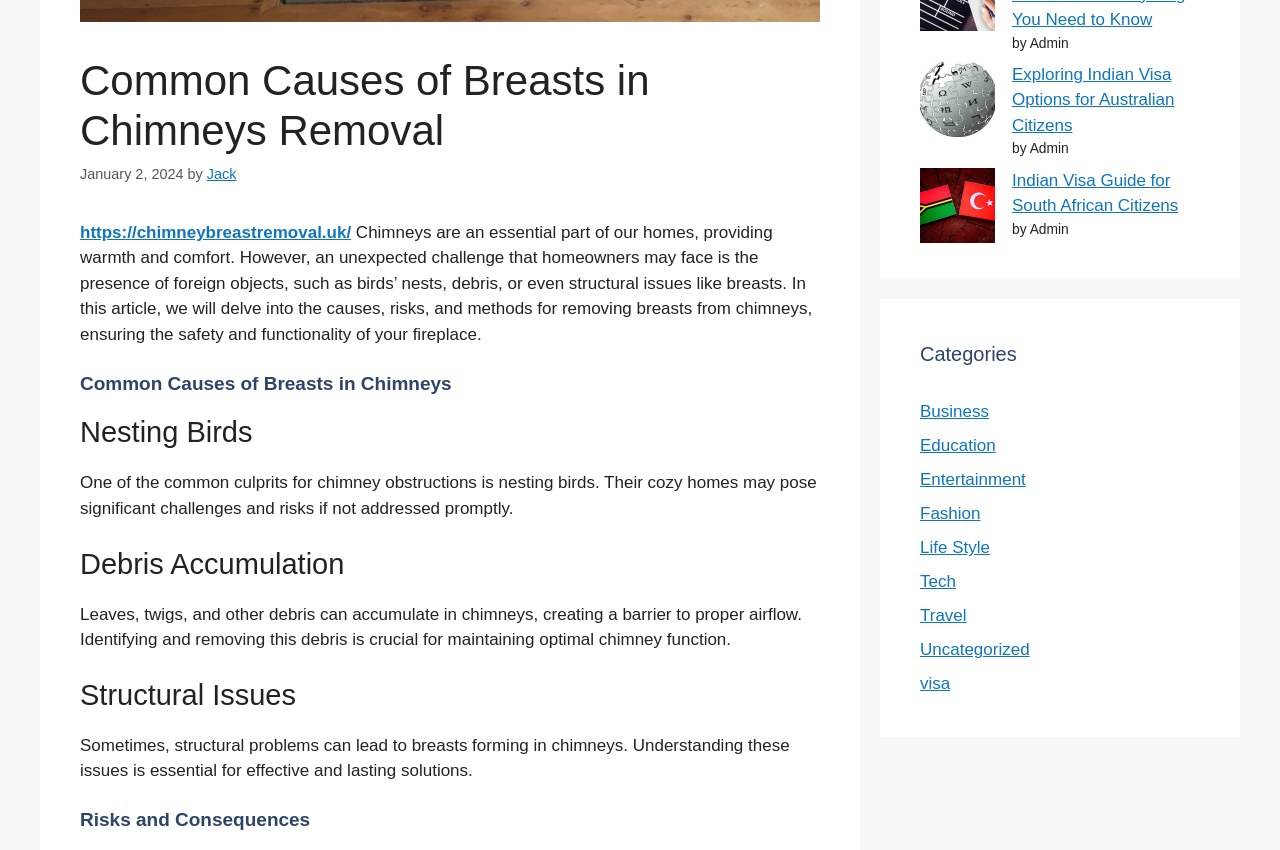Determine the bounding box of the UI component based on this description: "Travel". The bounding box coordinates should be four float values between 0 and 1, i.e., [left, top, right, bottom].

[0.719, 0.713, 0.755, 0.736]